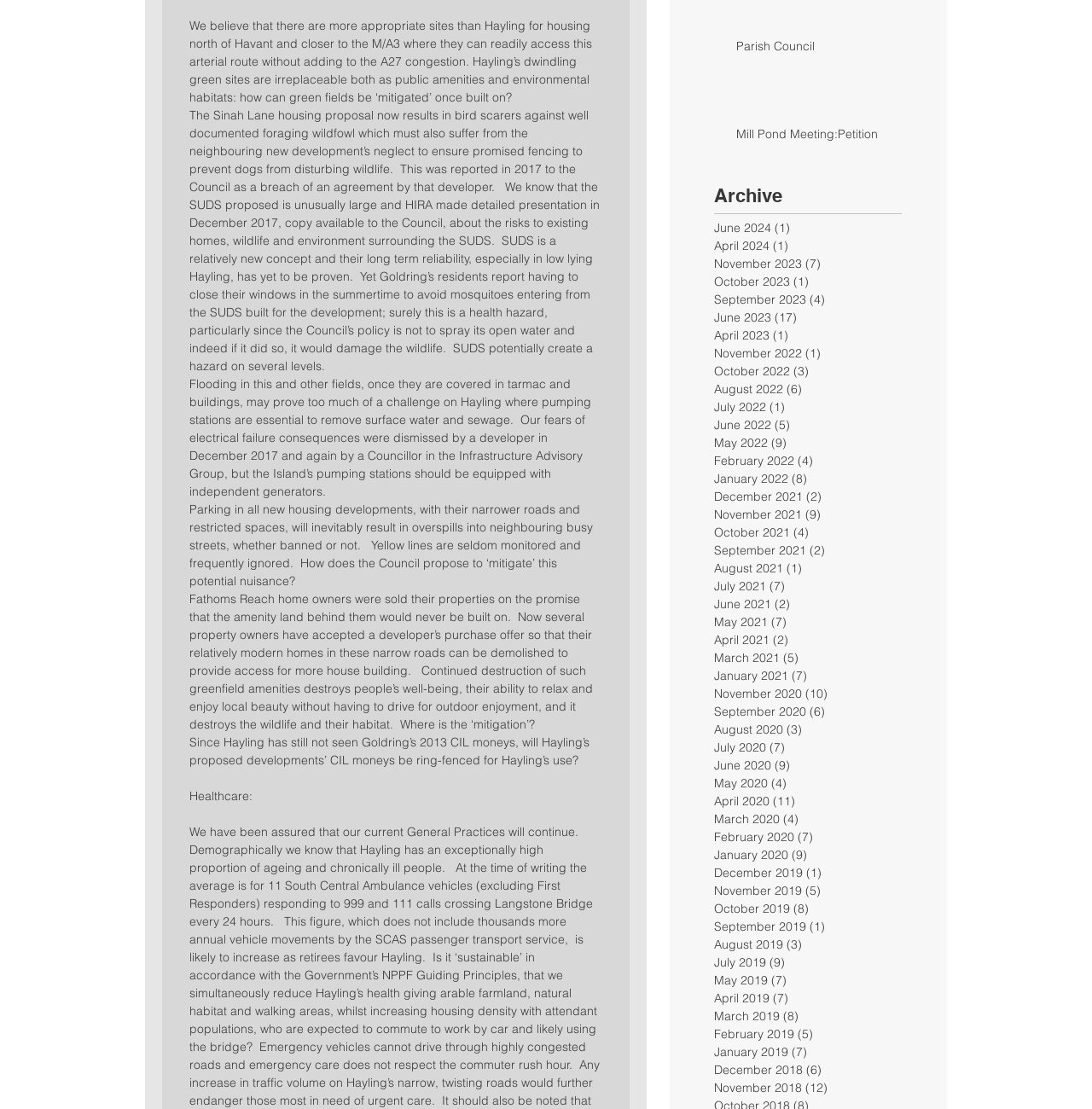Could you locate the bounding box coordinates for the section that should be clicked to accomplish this task: "Go to the 'Archive' section".

[0.654, 0.165, 0.826, 0.189]